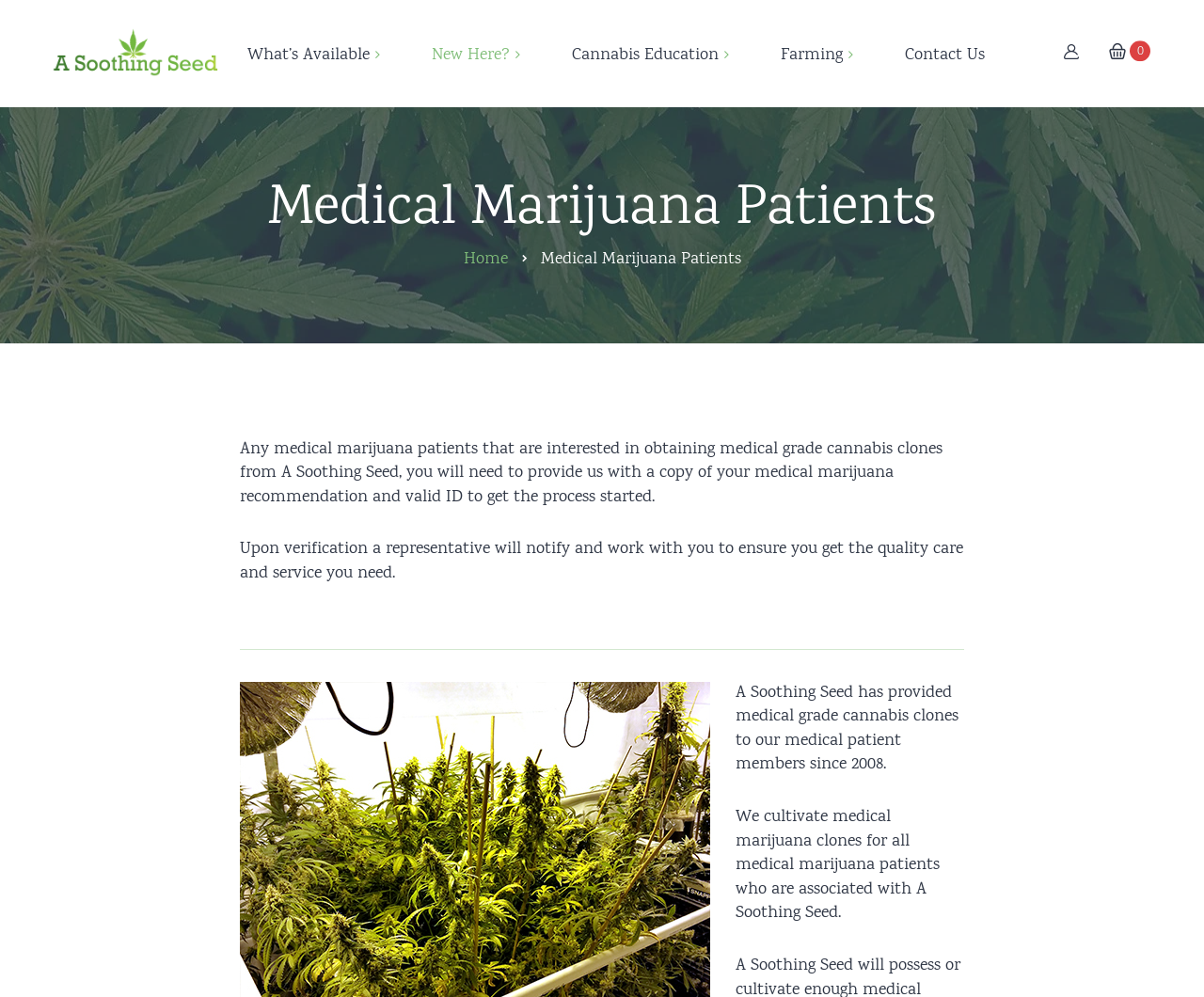From the element description: "About Ask a Lawyer", extract the bounding box coordinates of the UI element. The coordinates should be expressed as four float numbers between 0 and 1, in the order [left, top, right, bottom].

None